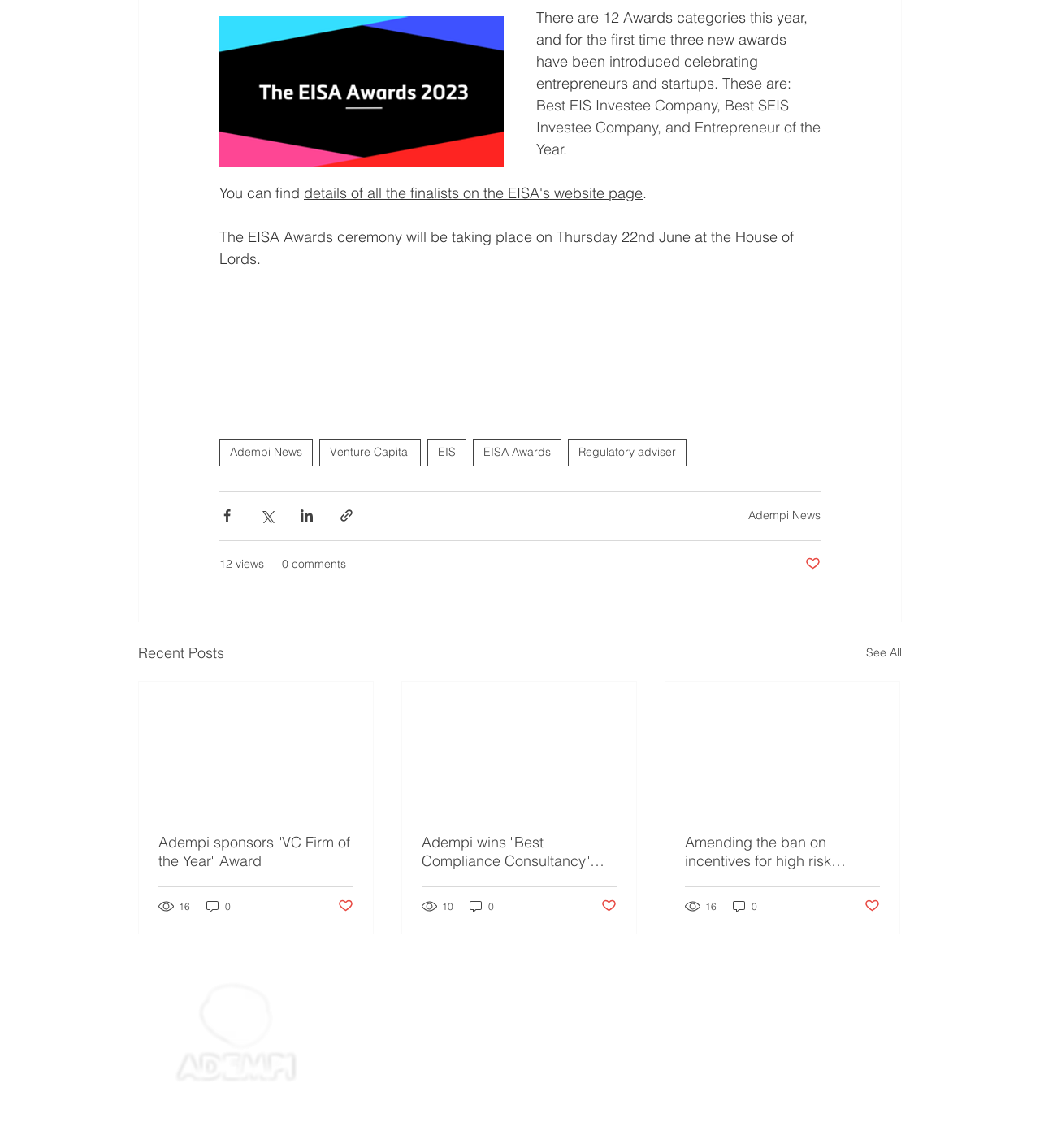What is the name of the company that owns the website?
Refer to the image and give a detailed response to the question.

From the copyright text '© Adempi Associates LLP 2019-2023. All rights reserved.', we can infer that Adempi Associates LLP is the company that owns the website.